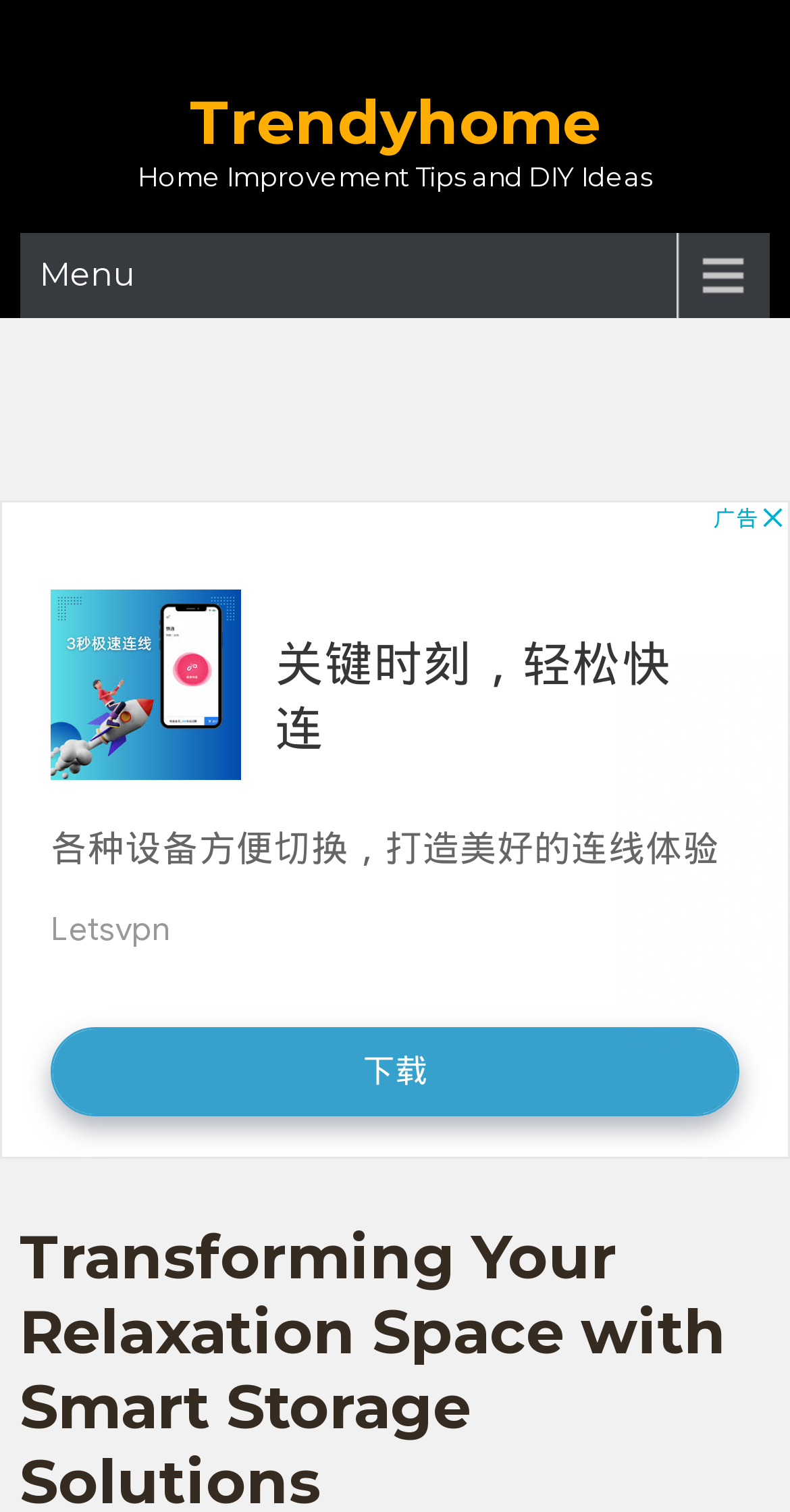Identify the bounding box coordinates for the UI element described as follows: "Menu". Ensure the coordinates are four float numbers between 0 and 1, formatted as [left, top, right, bottom].

[0.025, 0.154, 0.975, 0.21]